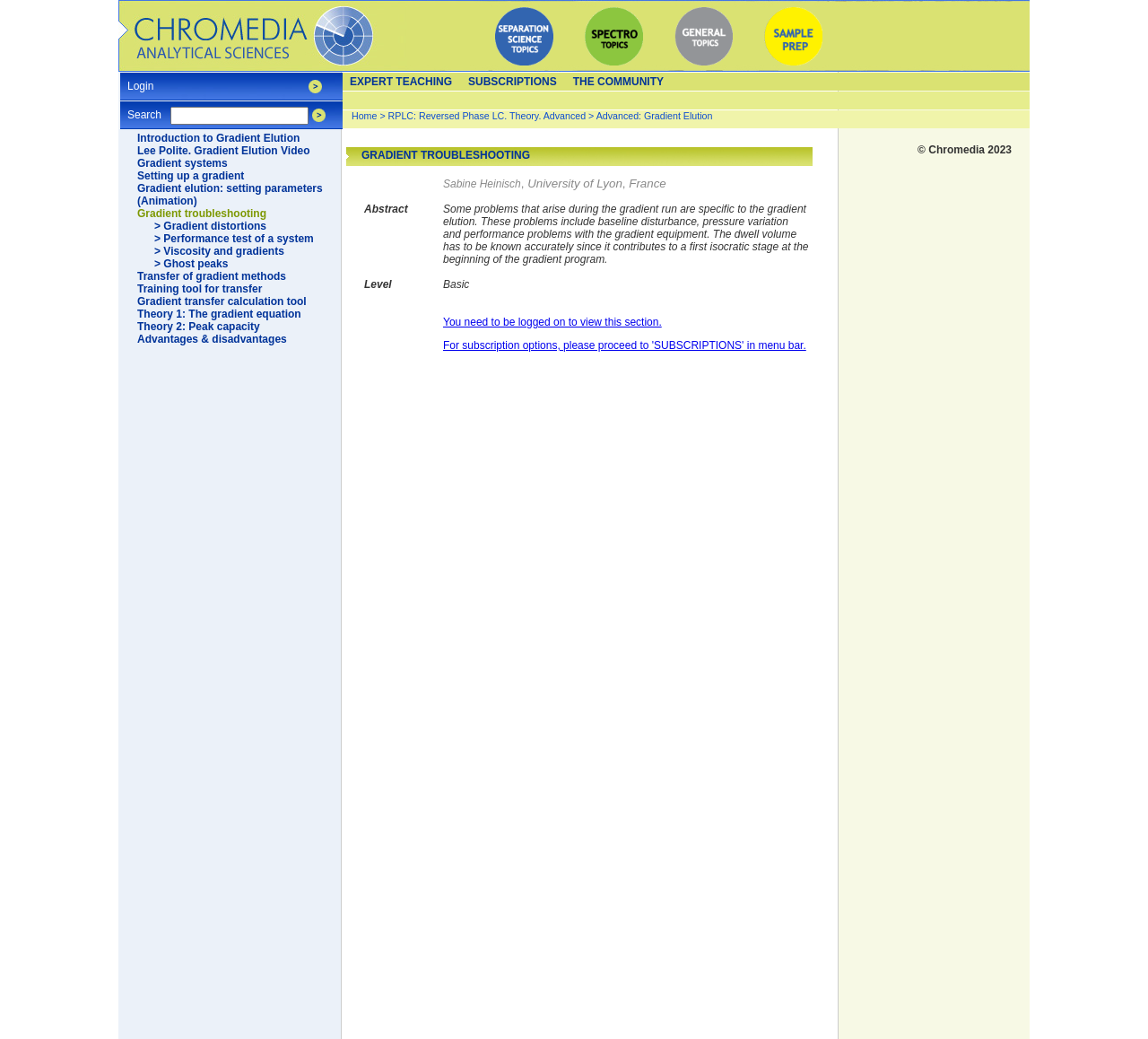What is the purpose of knowing the dwell volume in gradient elution?
From the image, provide a succinct answer in one word or a short phrase.

Contributes to a first isocratic stage